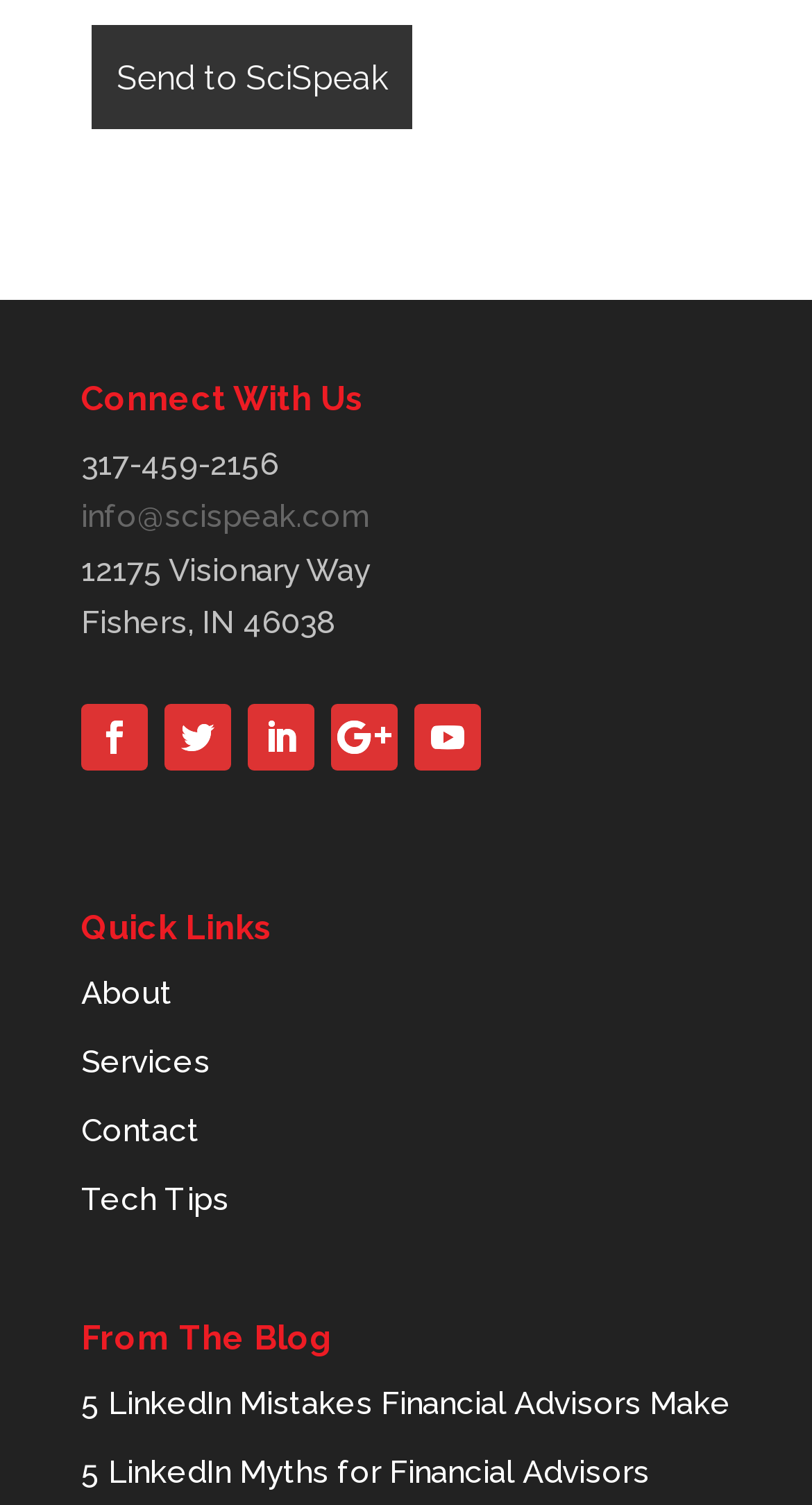What is the address of SciSpeak?
Based on the visual details in the image, please answer the question thoroughly.

I found the address by looking at the 'Connect With Us' section, where it is listed as '12175 Visionary Way, Fishers, IN 46038'.